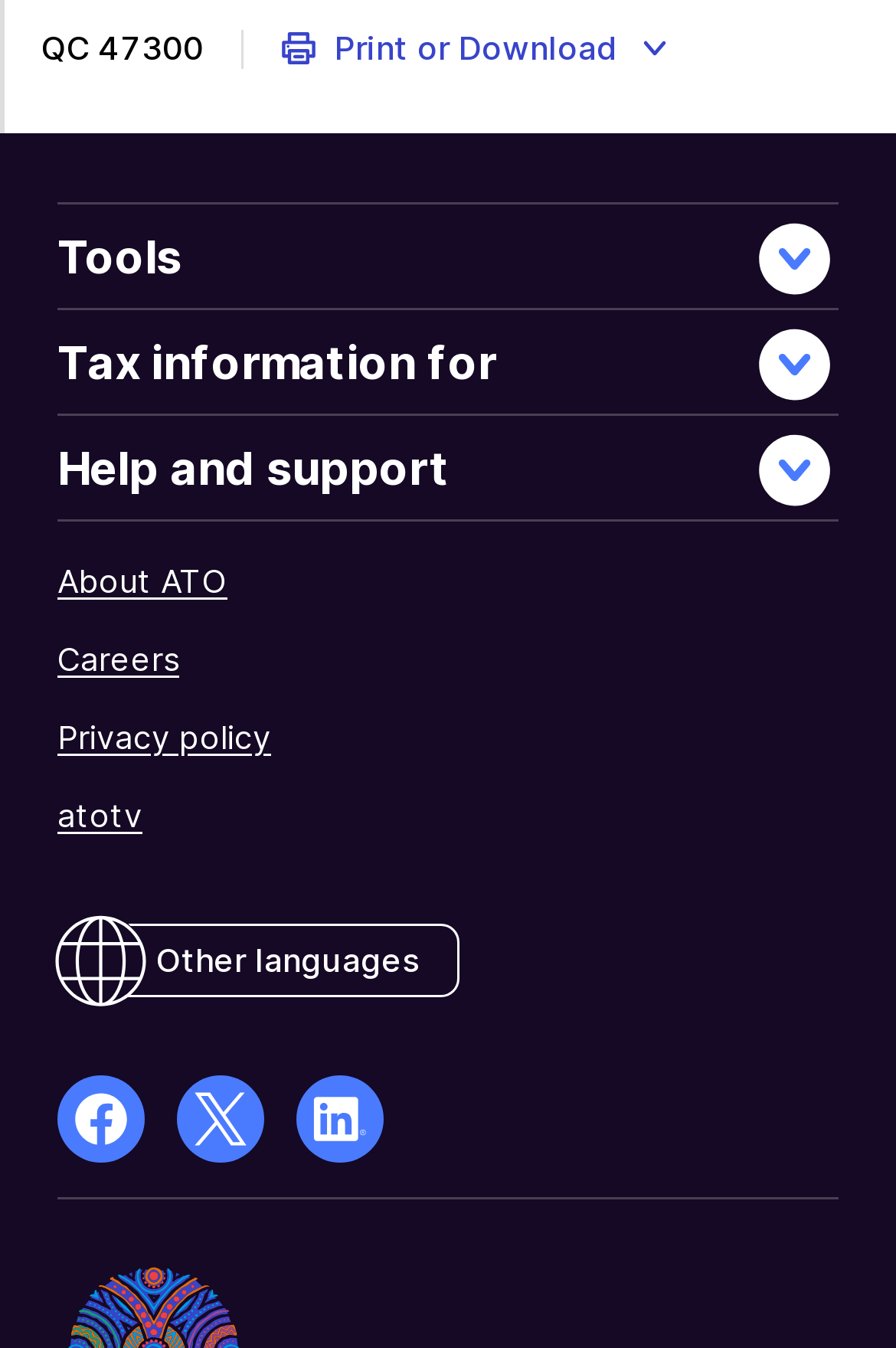How many social media links are there?
Use the image to answer the question with a single word or phrase.

3